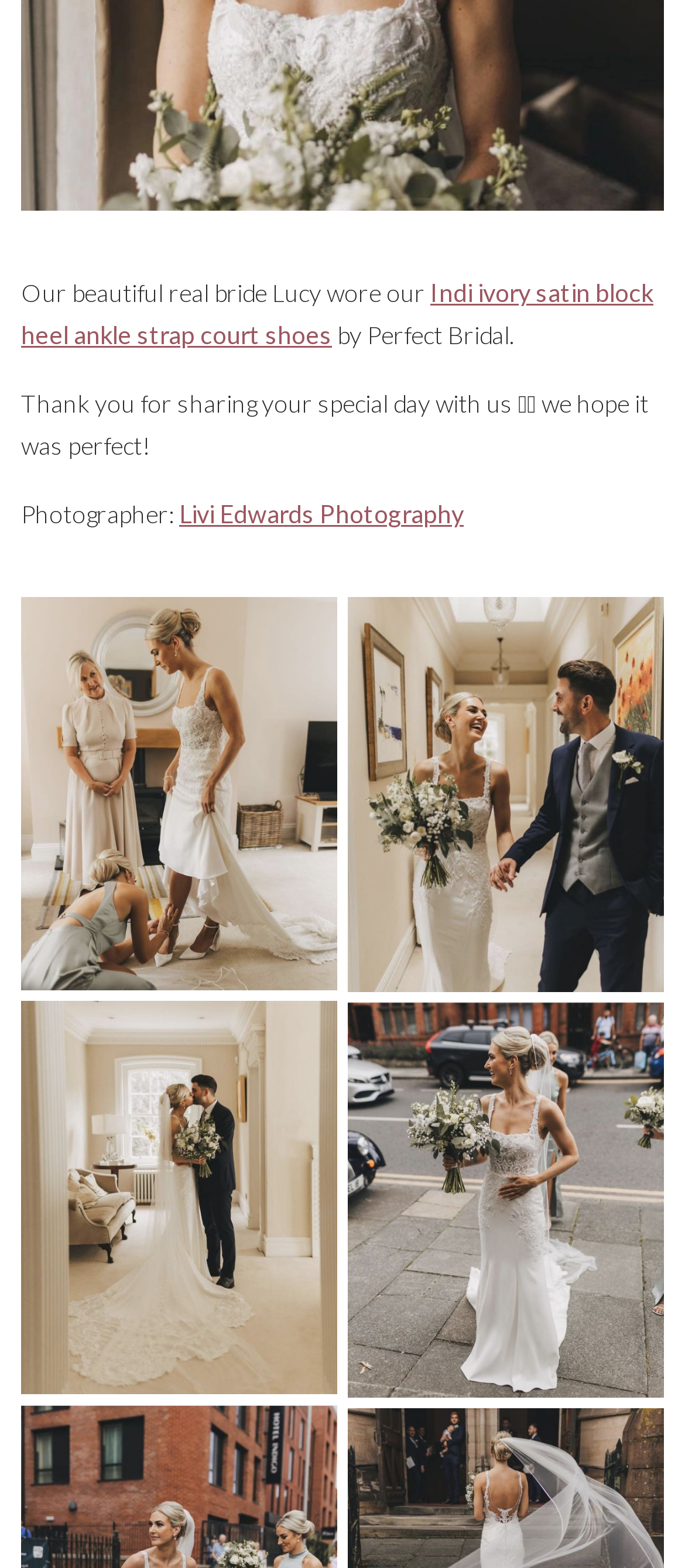What is the name of the company mentioned?
Answer the question with a detailed and thorough explanation.

The name of the company mentioned is 'Perfect Bridal' which is mentioned in the text 'by Perfect Bridal.' located at the top of the webpage.